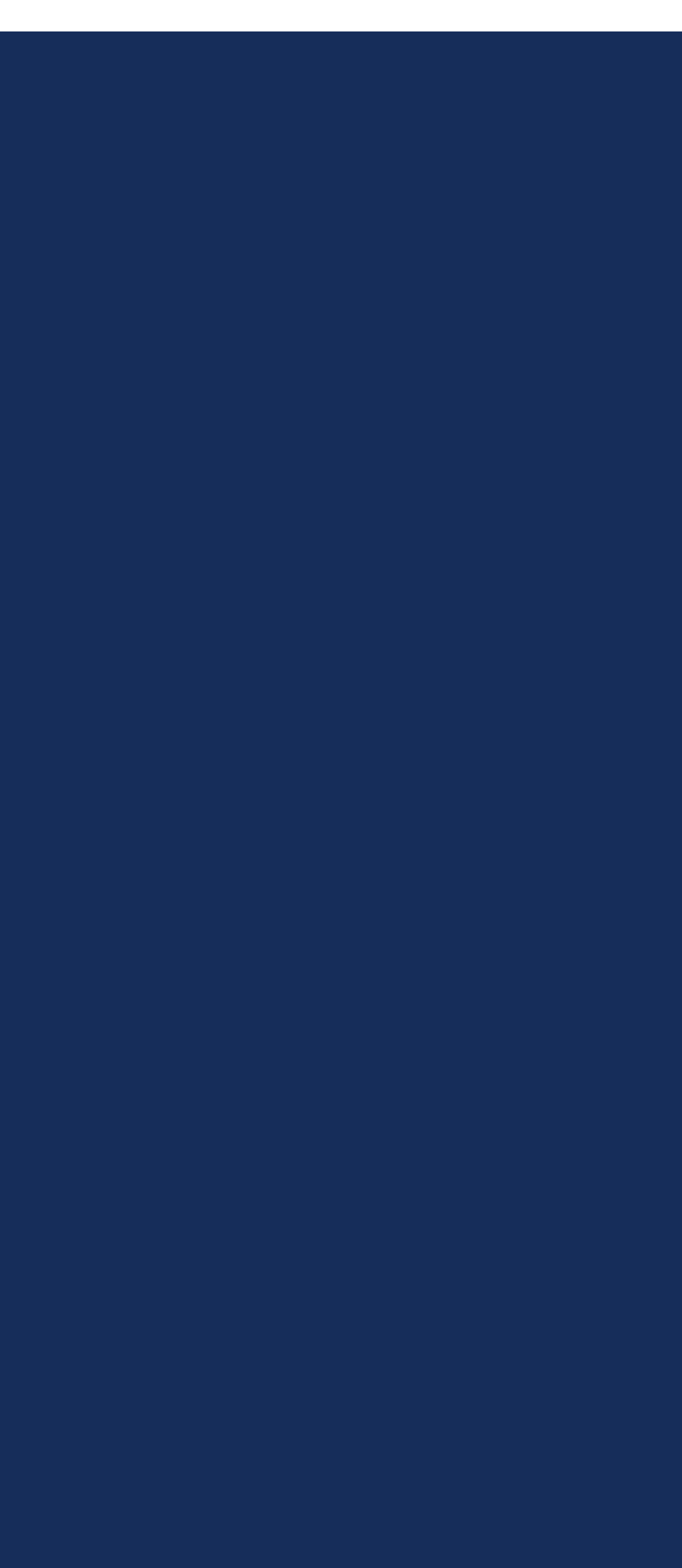What is the address of the company?
Offer a detailed and full explanation in response to the question.

I found the address of the company by looking at the static text elements at the bottom of the page, which provides the address as '13506 Summerport Village Pkwy #404, Windermere, FL 34786'.